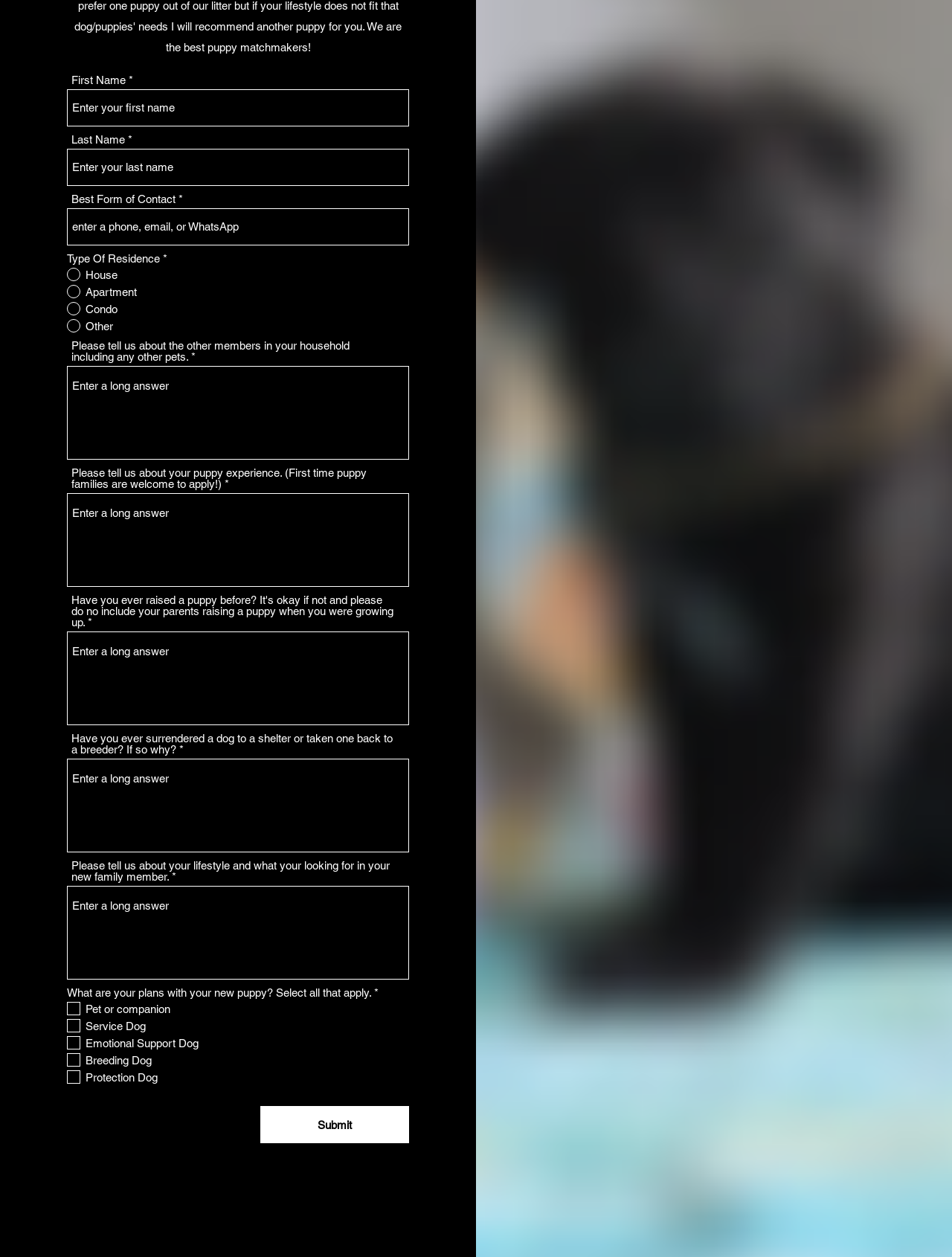Reply to the question with a brief word or phrase: What is the first field to fill in the form?

First Name